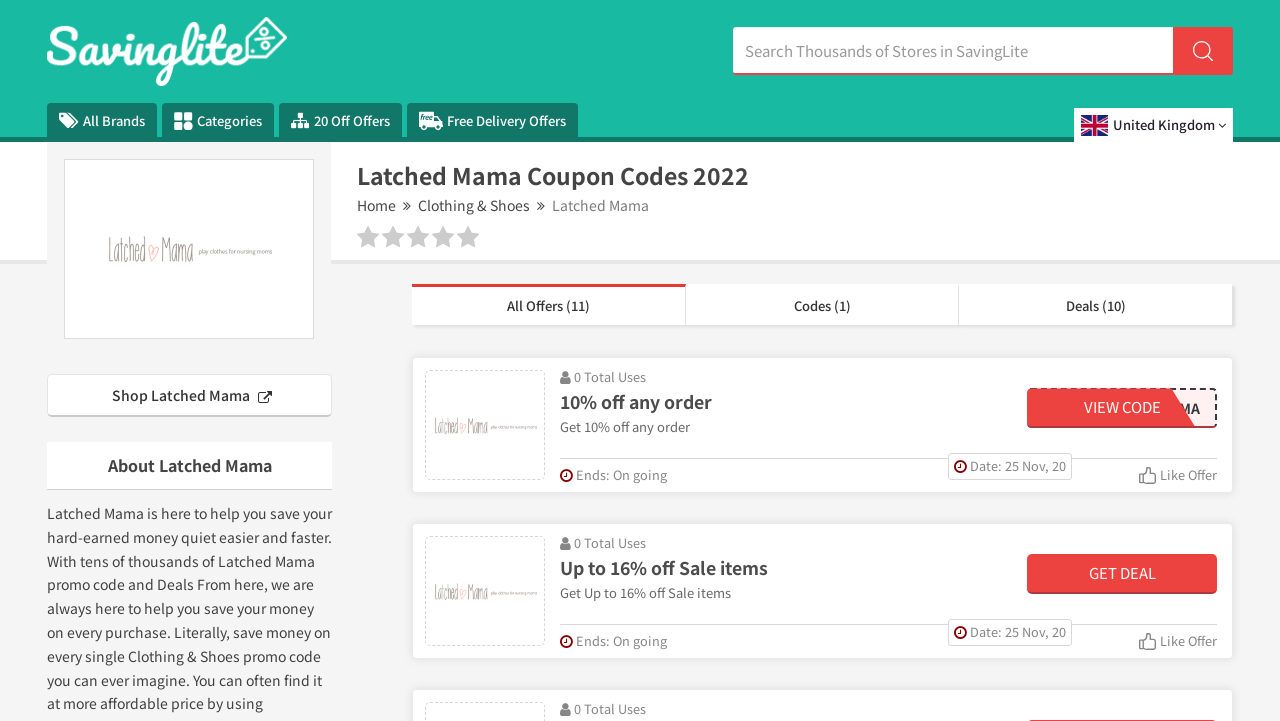Pinpoint the bounding box coordinates of the element you need to click to execute the following instruction: "Get 10% off any order". The bounding box should be represented by four float numbers between 0 and 1, in the format [left, top, right, bottom].

[0.438, 0.539, 0.556, 0.574]